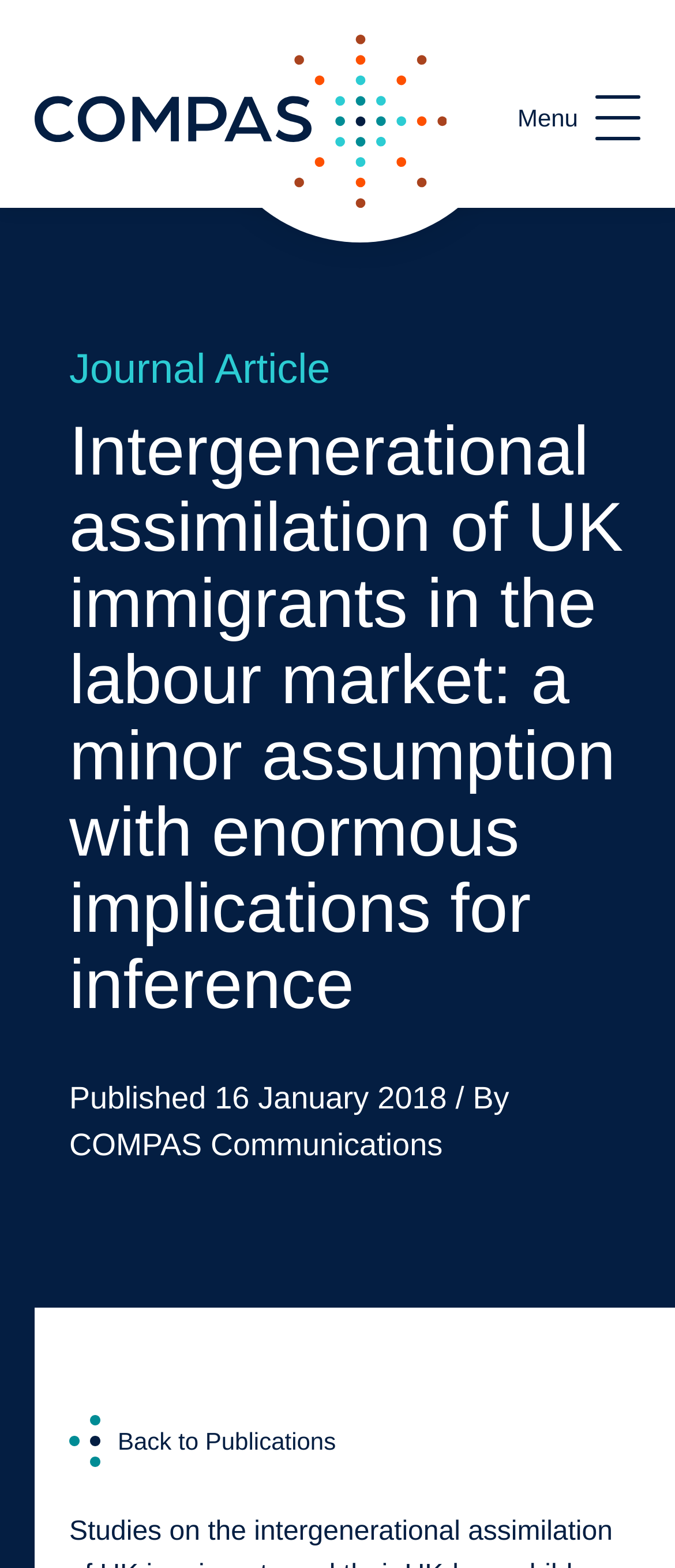Determine the main headline of the webpage and provide its text.

Intergenerational assimilation of UK immigrants in the labour market: a minor assumption with enormous implications for inference